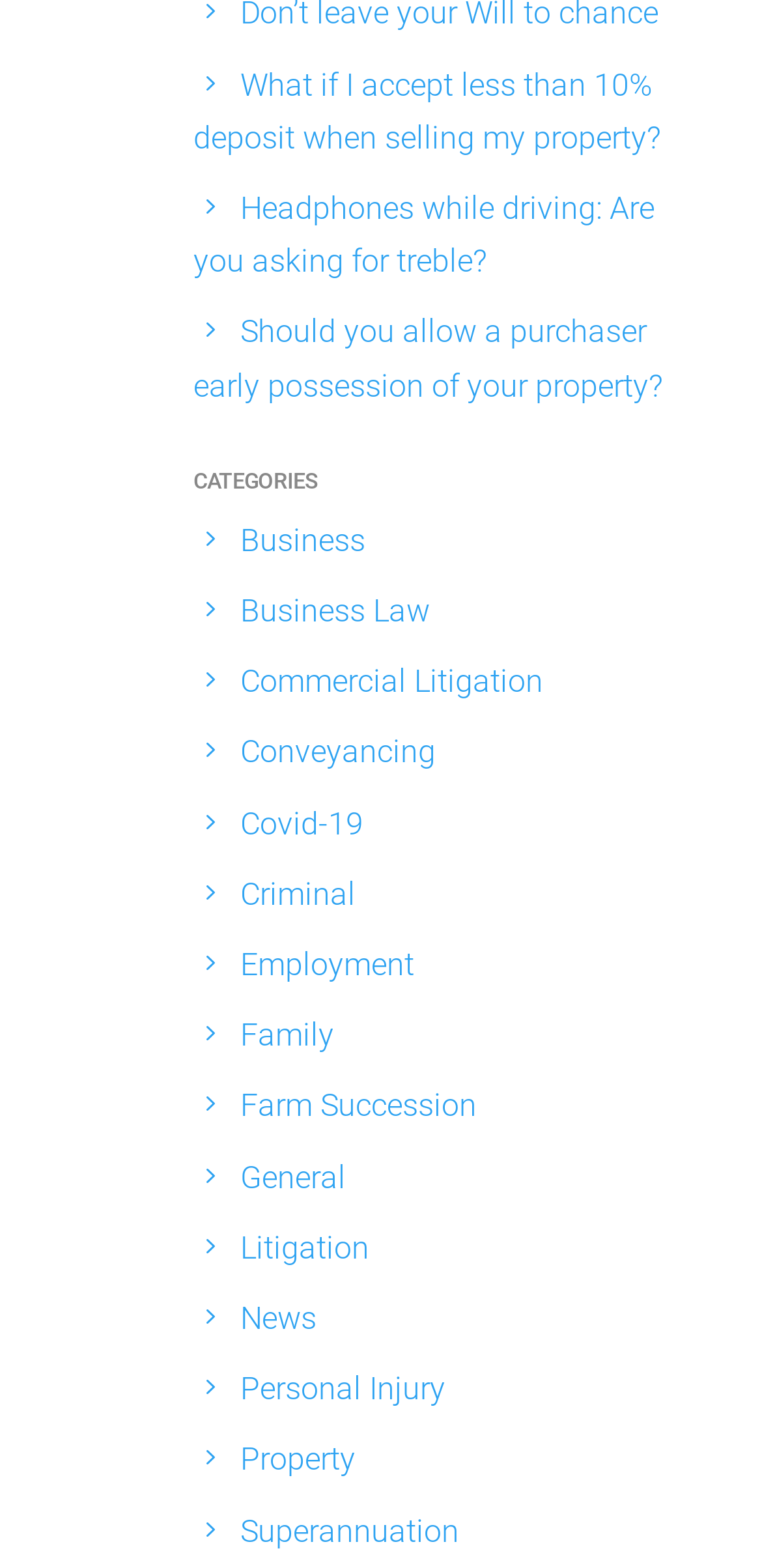Find the bounding box coordinates for the element that must be clicked to complete the instruction: "Explore 'Business Law' topic". The coordinates should be four float numbers between 0 and 1, indicated as [left, top, right, bottom].

[0.315, 0.378, 0.564, 0.401]